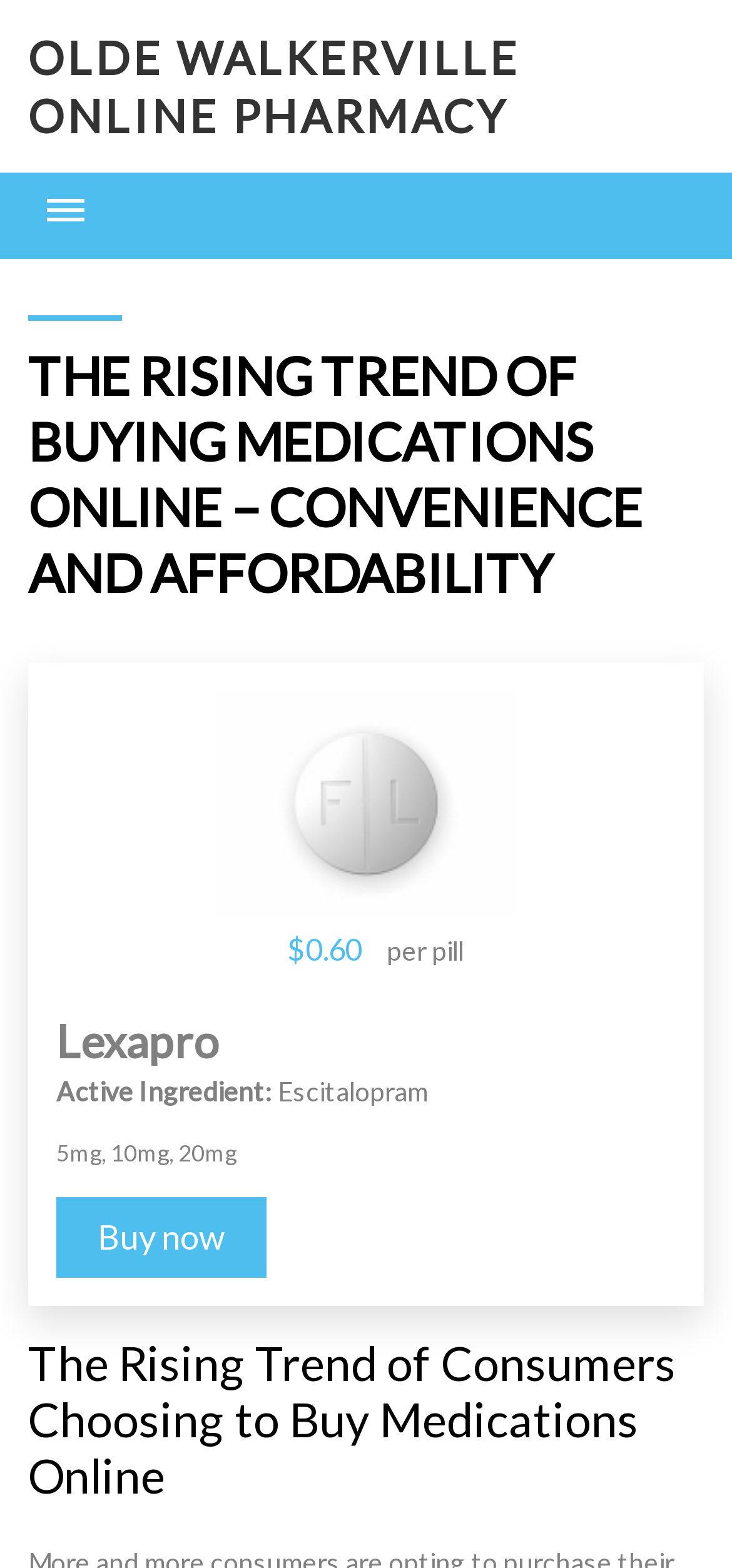Please identify the bounding box coordinates of the region to click in order to complete the task: "Click NEWS". The coordinates must be four float numbers between 0 and 1, specified as [left, top, right, bottom].

[0.038, 0.422, 0.374, 0.474]